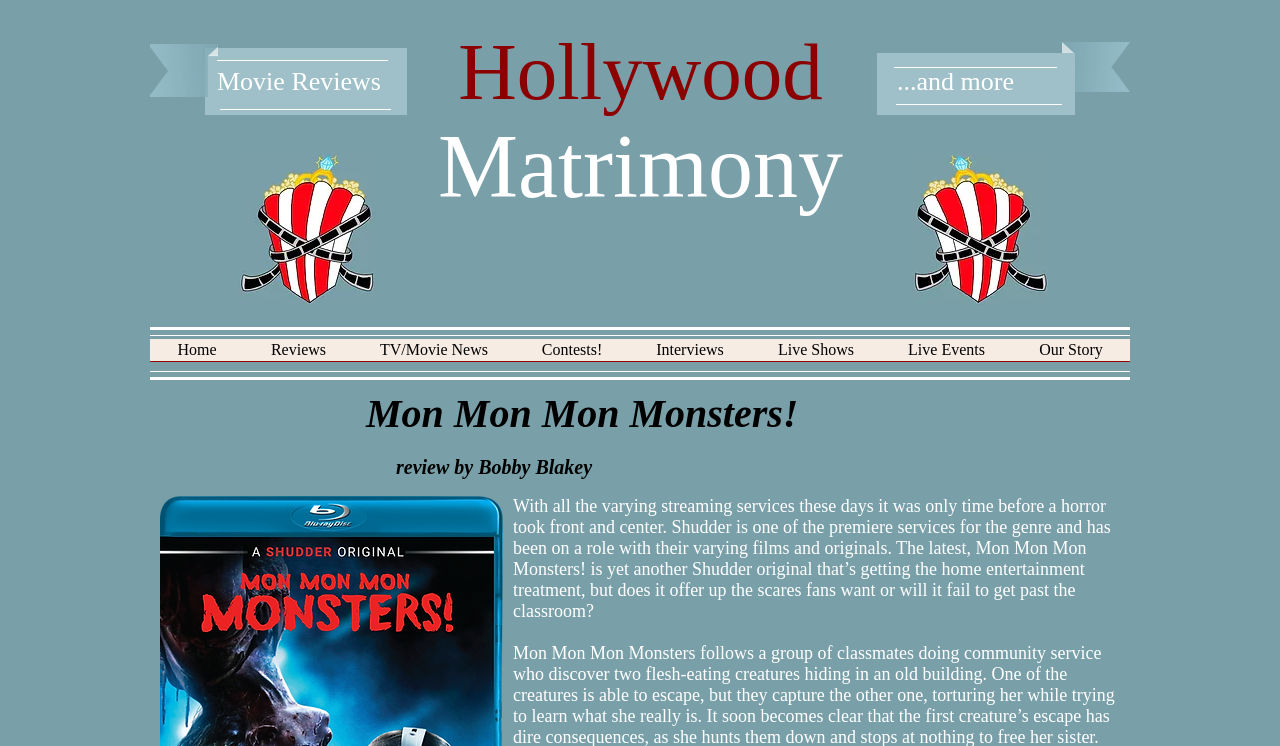Provide a one-word or one-phrase answer to the question:
What type of content is the website primarily focused on?

Movie Reviews